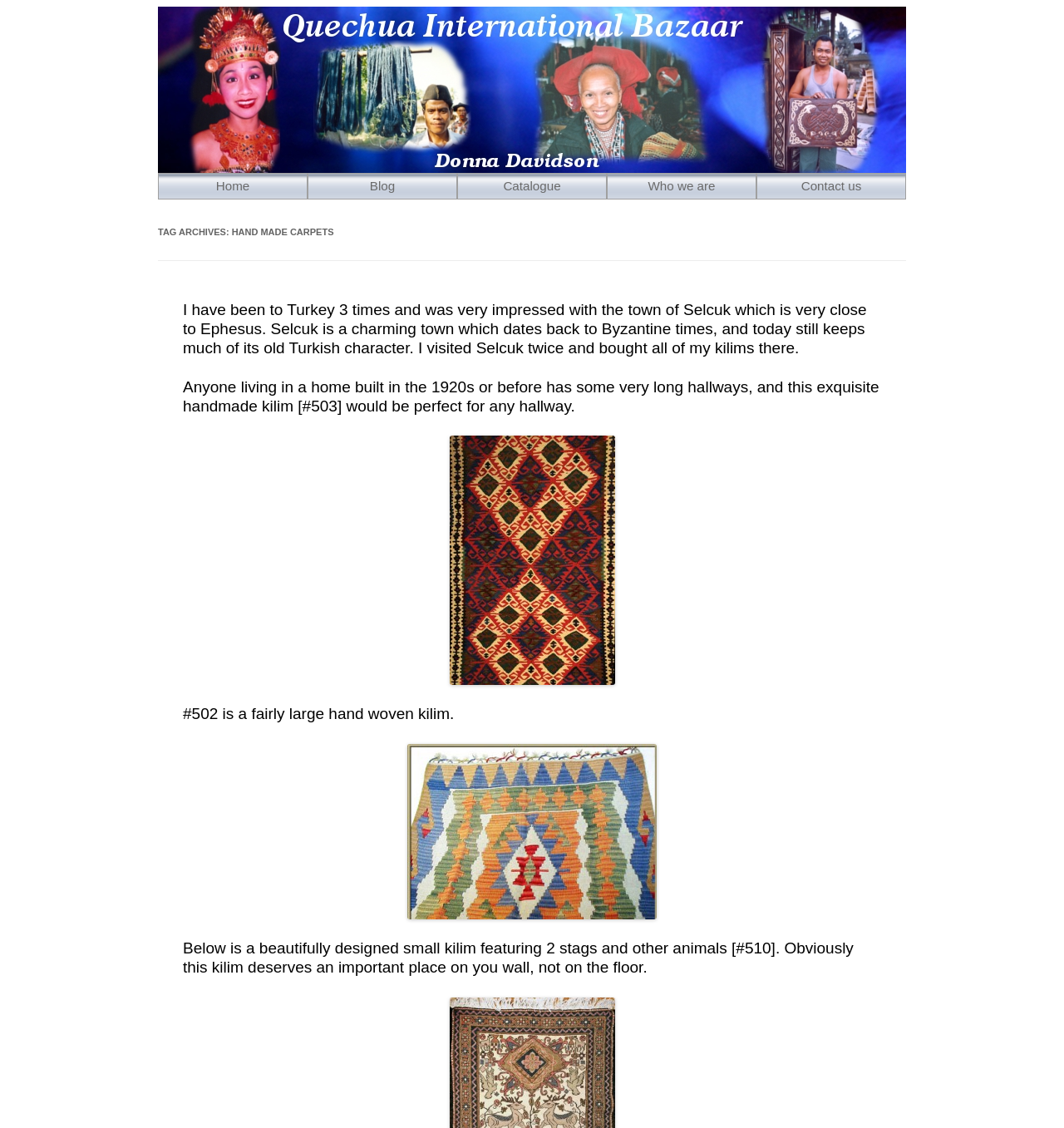Detail the various sections and features of the webpage.

The webpage is about hand-made carpets and Quechua, with a focus on showcasing various products and sharing personal experiences. At the top, there is a logo image and a link to "Quechua" on the left, accompanied by a row of navigation links to different sections of the website, including "Home", "Blog", "Catalogue", and more.

Below the navigation links, there is a section with a heading "TAG ARCHIVES: HAND MADE CARPETS". This section contains a personal account of the author's experience in Turkey, specifically in the town of Selcuk, where they purchased kilims. The text describes the town's charm and the author's experience.

Following this, there are three paragraphs of text that describe different handmade kilims, including their features and suggested uses. The first paragraph describes a kilim that would be perfect for a long hallway, while the second paragraph describes a fairly large hand-woven kilim. The third paragraph describes a small kilim featuring two stags and other animals, which is recommended to be displayed on a wall rather than on the floor.

On the right side of the page, there is a long list of links to various product categories, including "Mirrors", "Carved Wooden Panels", "Hand-Carved Wooden Masks", and many more. These links are arranged vertically, with the top link being "Mirrors" and the bottom link being "Holiday Gifts".